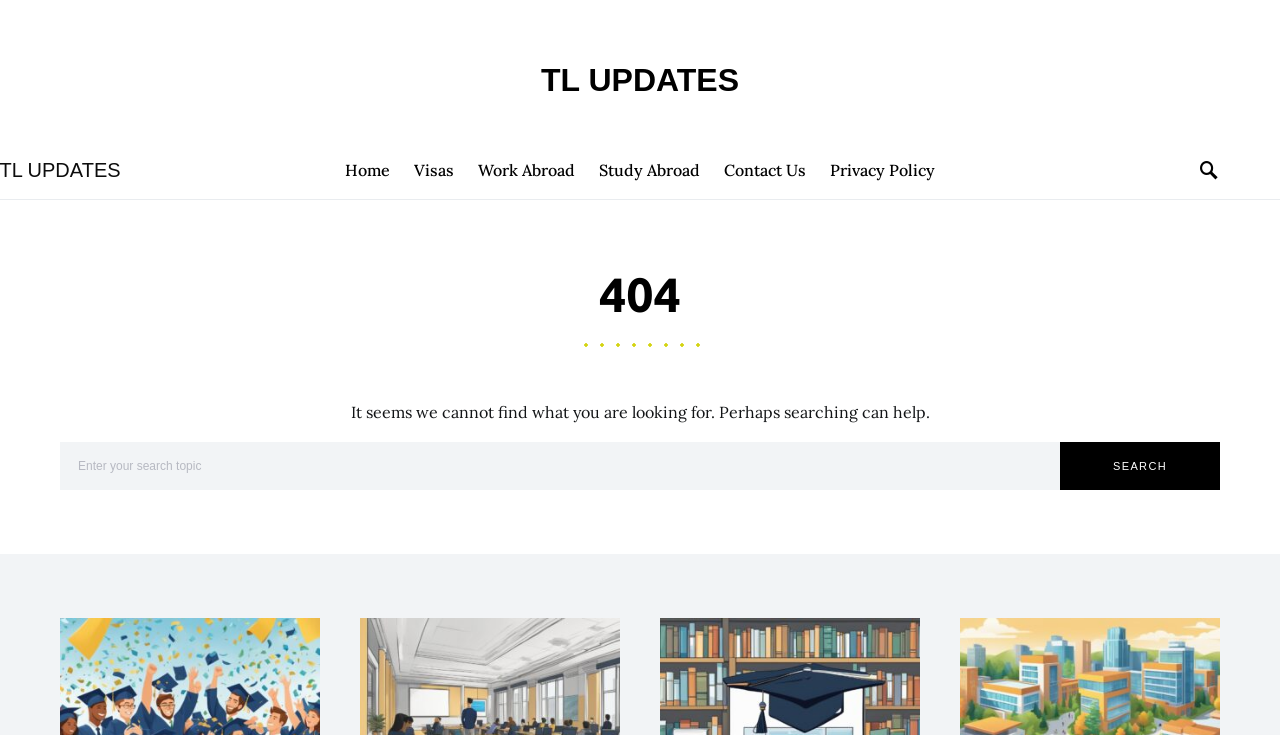Provide an in-depth caption for the webpage.

The webpage is a "Page Not Found" page with the title "TL Updates". At the top, there is a prominent link "TL UPDATES" centered horizontally. Below it, there is a row of six links: "Home", "Visas", "Work Abroad", "Study Abroad", "Contact Us", and "Privacy Policy", arranged from left to right. 

On the top right corner, there is a button with an icon. The main content area is divided into two sections. The top section has a large heading "404" indicating a page not found error. Below it, there is a paragraph of text stating "It seems we cannot find what you are looking for. Perhaps searching can help." 

The bottom section contains a search bar with a label "Search for:" and a search box where users can enter their search topic. There is a "SEARCH" button on the right side of the search box. At the very bottom of the page, there are four "READ MORE" buttons, evenly spaced across the width of the page.